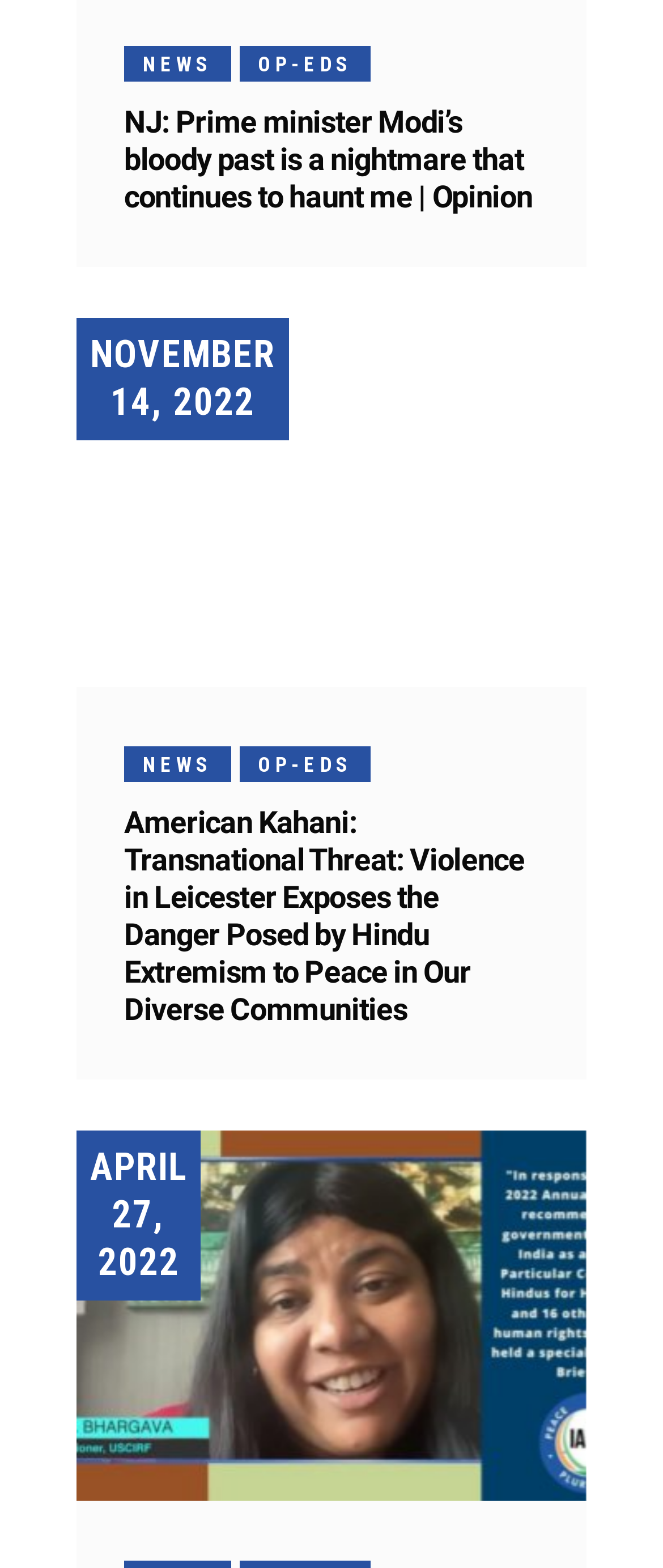Can you specify the bounding box coordinates for the region that should be clicked to fulfill this instruction: "View related coverage".

None